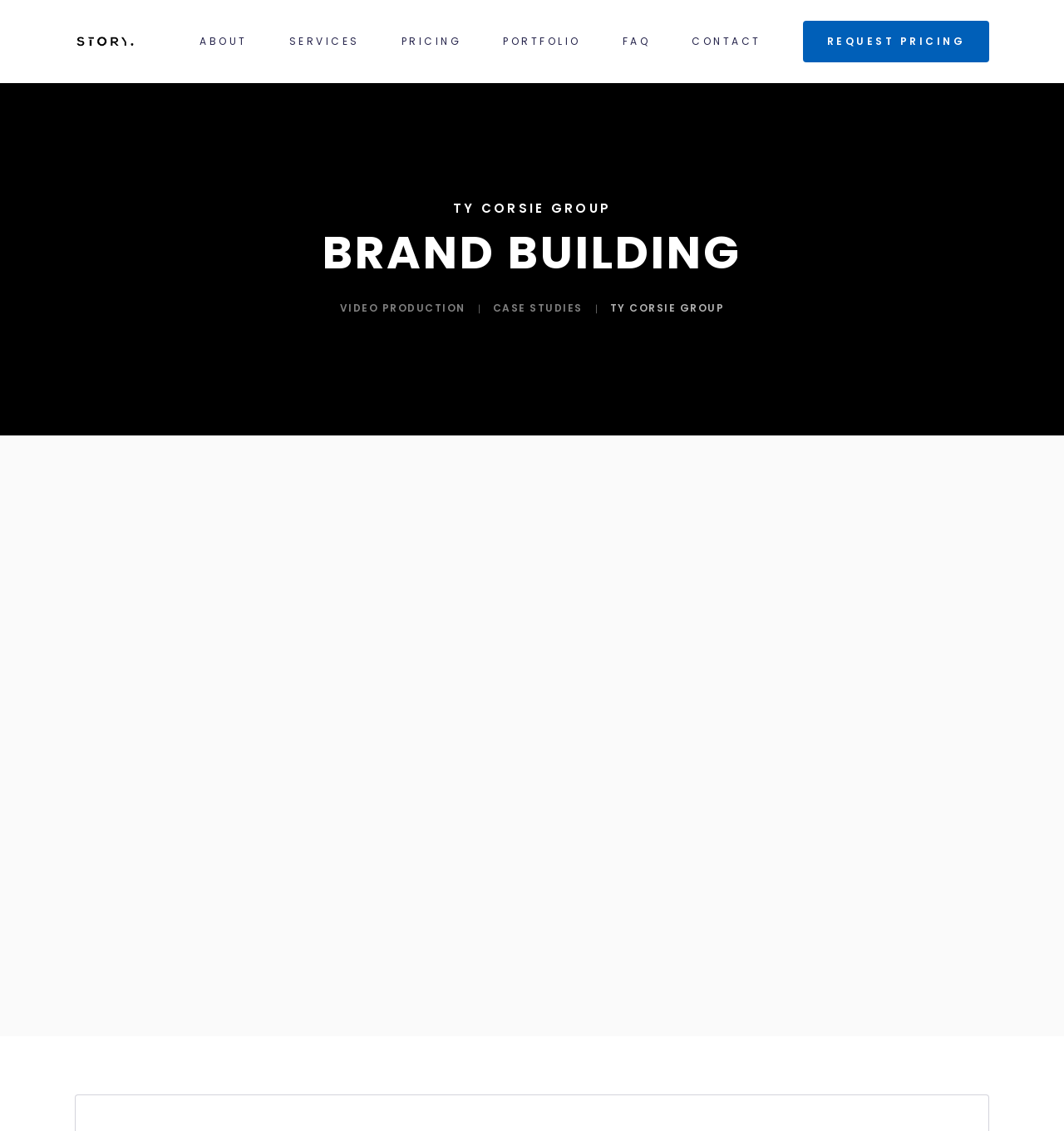Specify the bounding box coordinates of the element's area that should be clicked to execute the given instruction: "view portfolio". The coordinates should be four float numbers between 0 and 1, i.e., [left, top, right, bottom].

[0.473, 0.0, 0.546, 0.073]